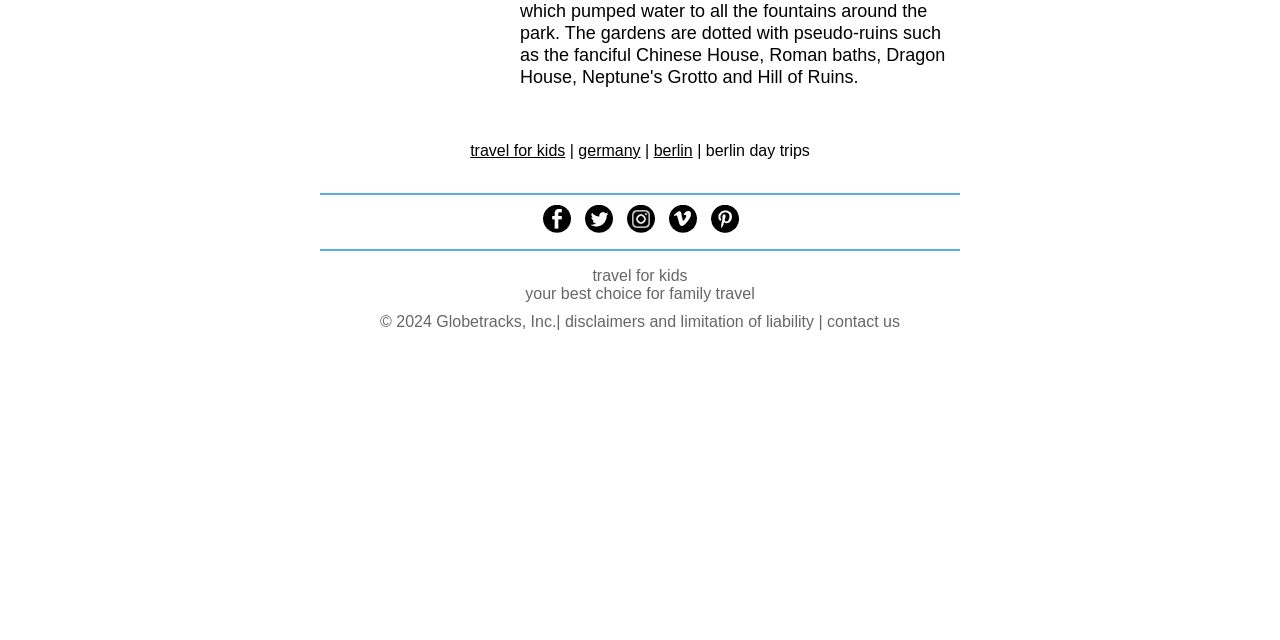Given the webpage screenshot, identify the bounding box of the UI element that matches this description: "contact us".

[0.646, 0.49, 0.703, 0.516]